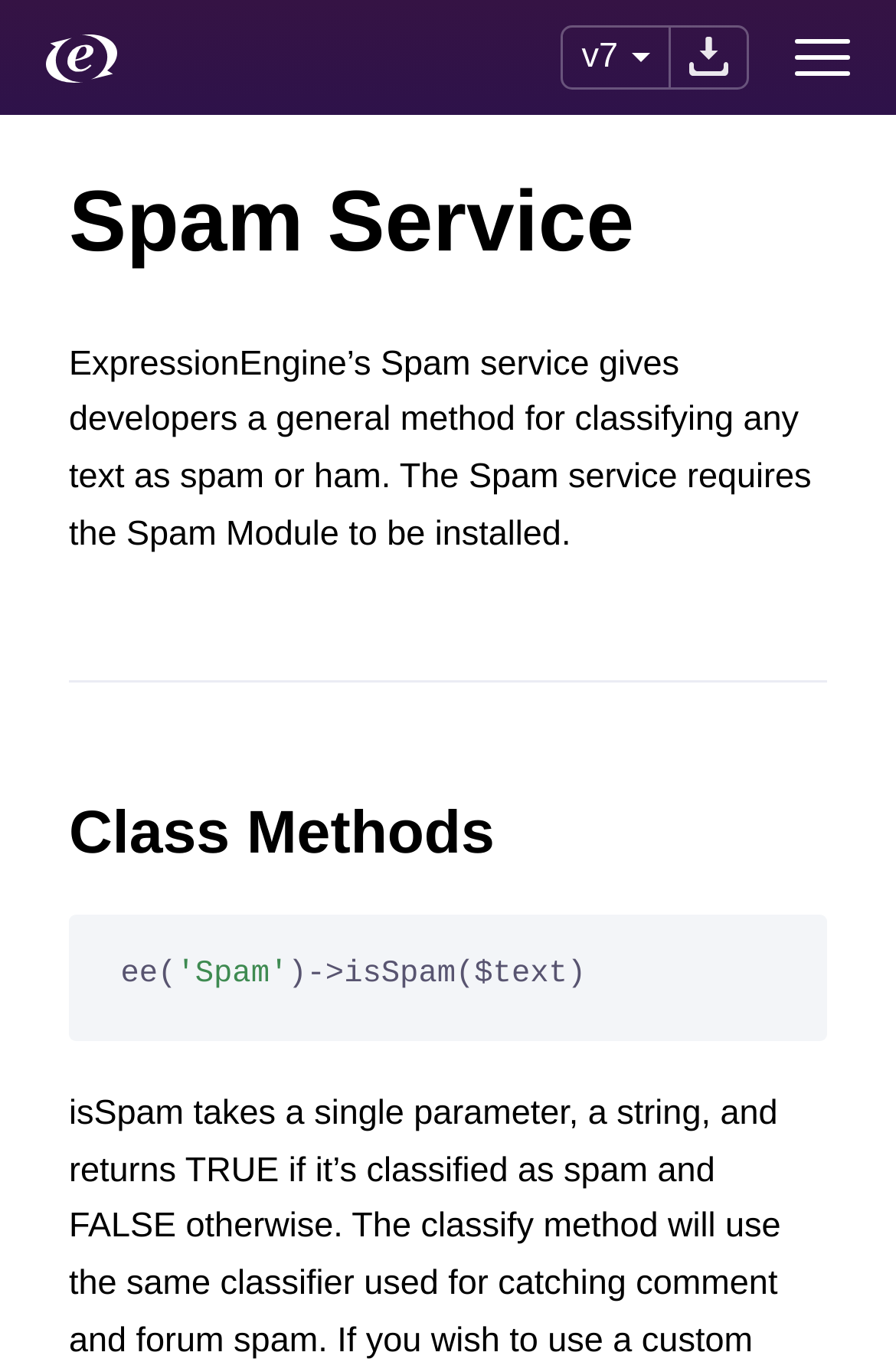Write an exhaustive caption that covers the webpage's main aspects.

The webpage is about the Spam Service in ExpressionEngine 7 Documentation. At the top left, there is an empty link. To the right of it, there is a link labeled "v7". Further to the right, there is another empty link. Below these links, there is a heading that reads "Spam Service", which is also a link. 

Below the "Spam Service" heading, there is a paragraph of text that explains the purpose of the Spam service, stating that it provides a method for classifying text as spam or ham and requires the Spam Module to be installed. 

Further down, there is a heading labeled "Class Methods", which is also a link. Below this heading, there are two lines of code, "ee(" and ")->isSpam($text)", which appear to be examples of how to use the Spam service.